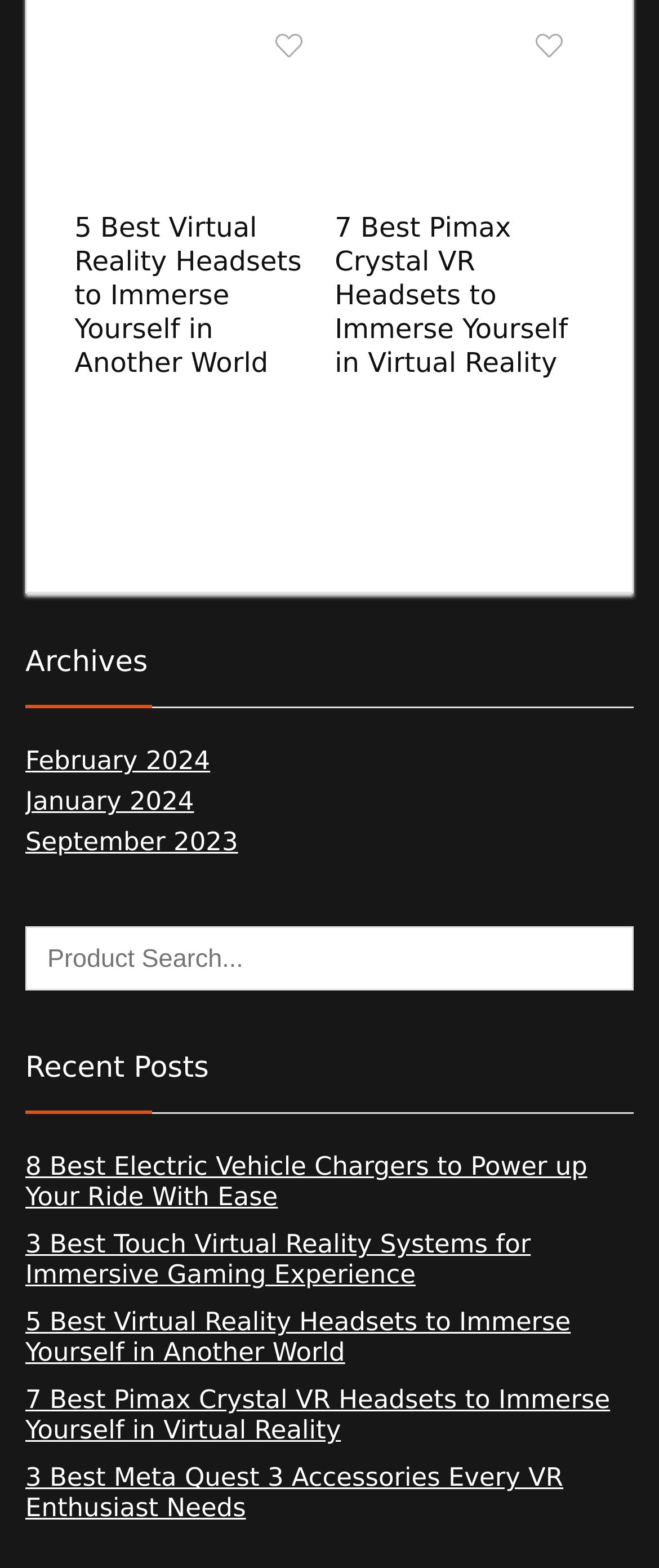How many links are there in the 'Archives' section?
Refer to the screenshot and respond with a concise word or phrase.

3